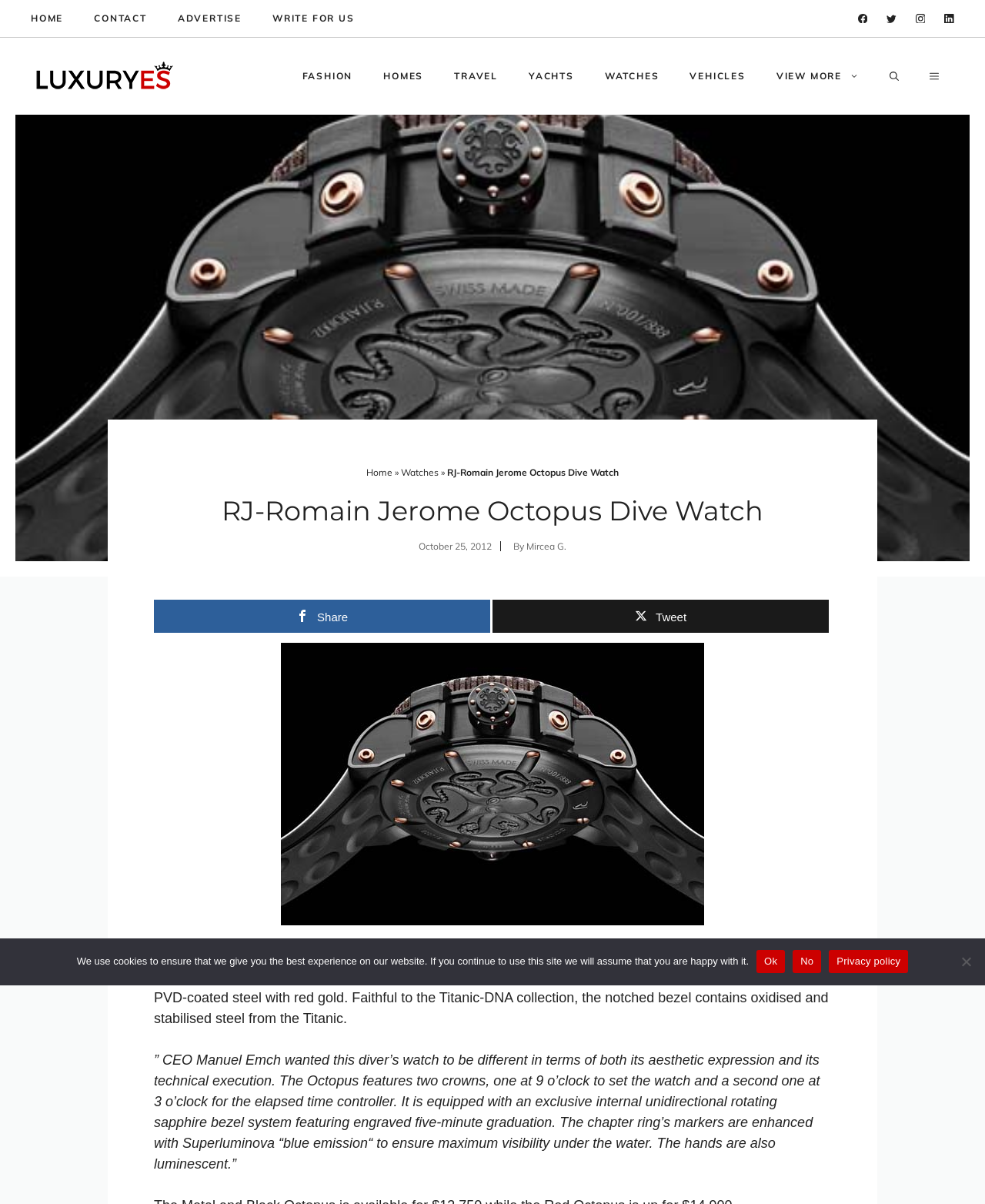Locate the bounding box coordinates of the clickable area to execute the instruction: "Read the article about RJ-Romain Jerome Octopus Dive Watch". Provide the coordinates as four float numbers between 0 and 1, represented as [left, top, right, bottom].

[0.156, 0.41, 0.844, 0.439]